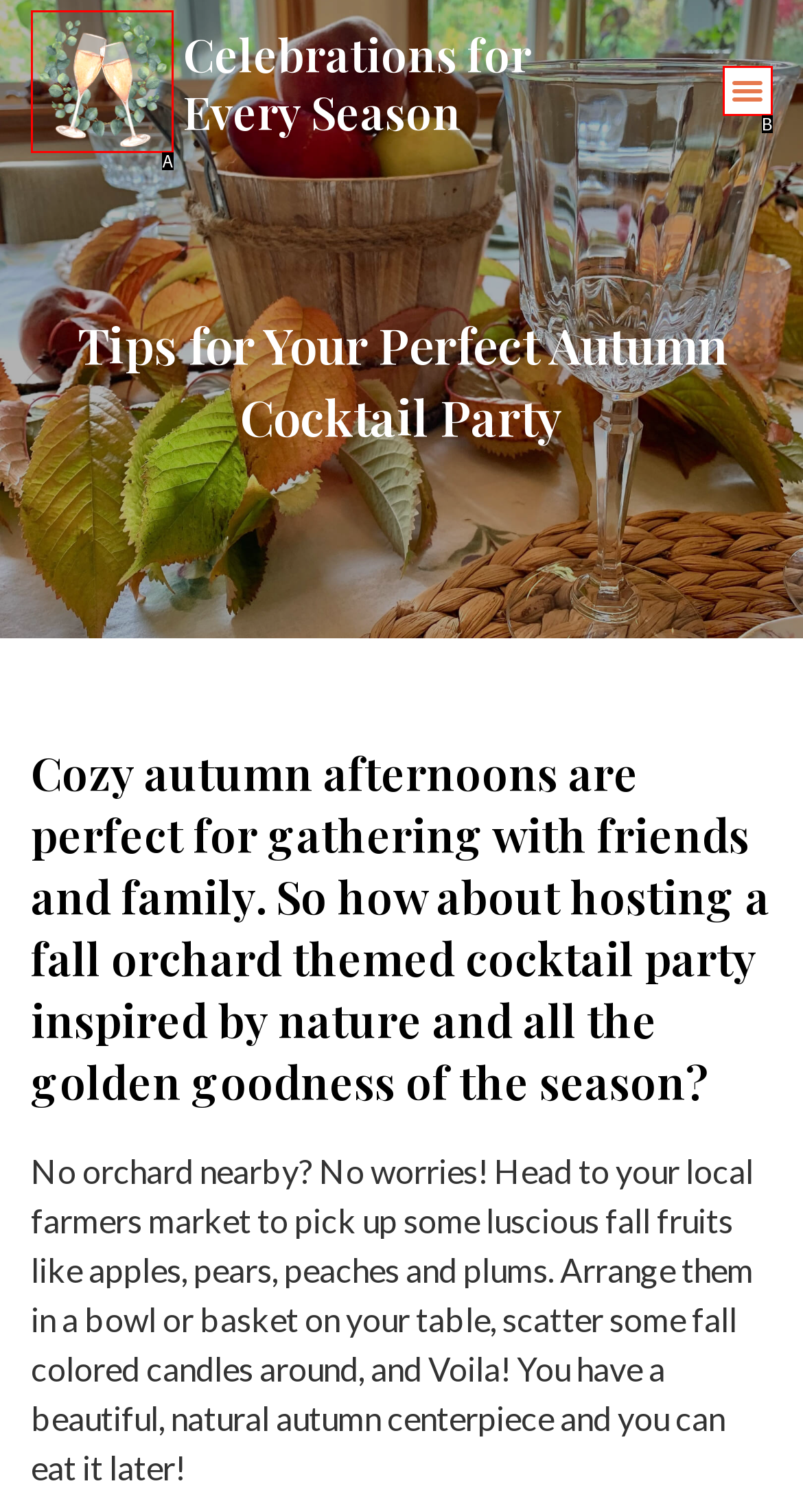Identify the option that corresponds to the description: Terms & Conditions 
Provide the letter of the matching option from the available choices directly.

None